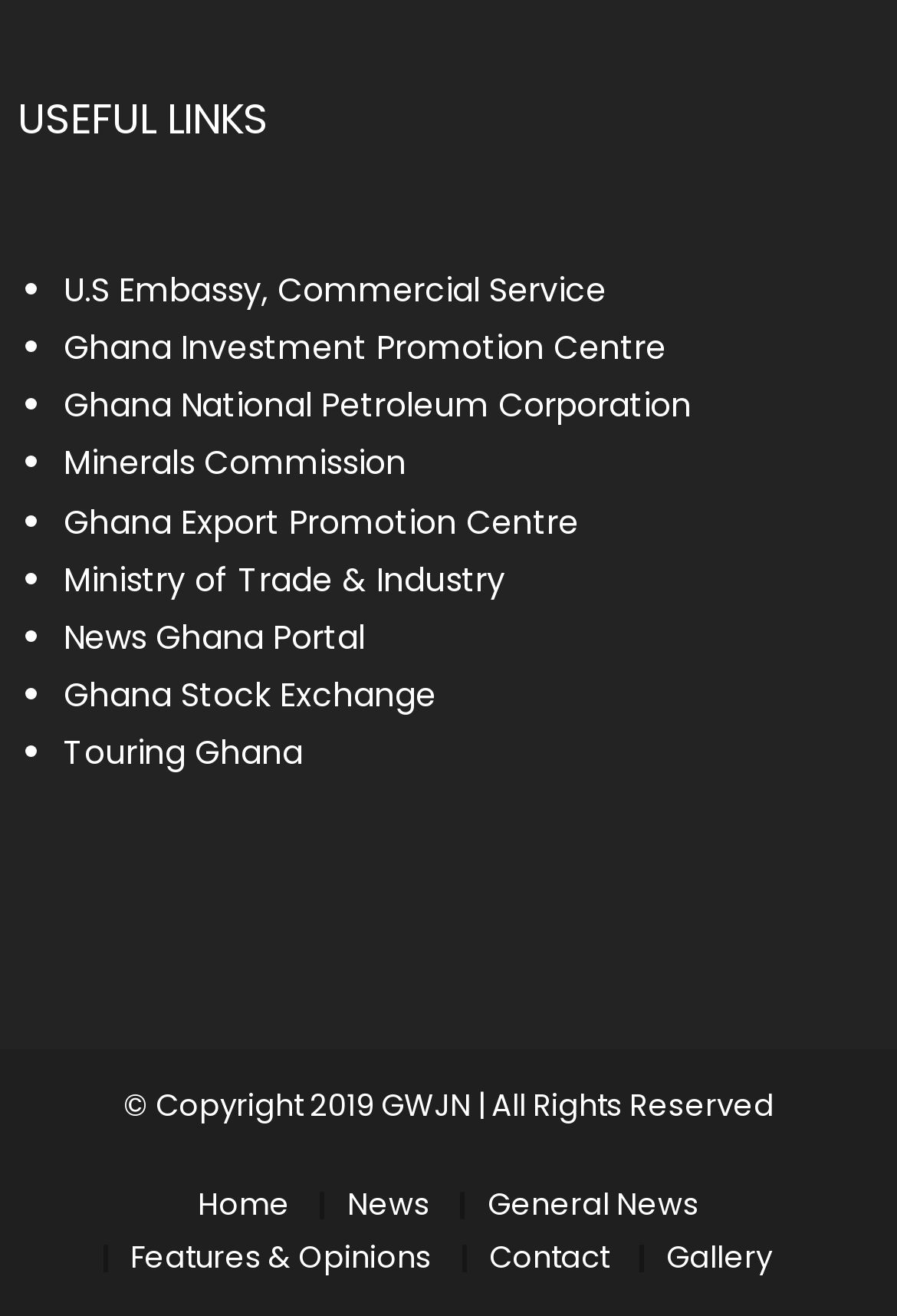Pinpoint the bounding box coordinates of the area that must be clicked to complete this instruction: "explore Touring Ghana".

[0.071, 0.555, 0.338, 0.59]